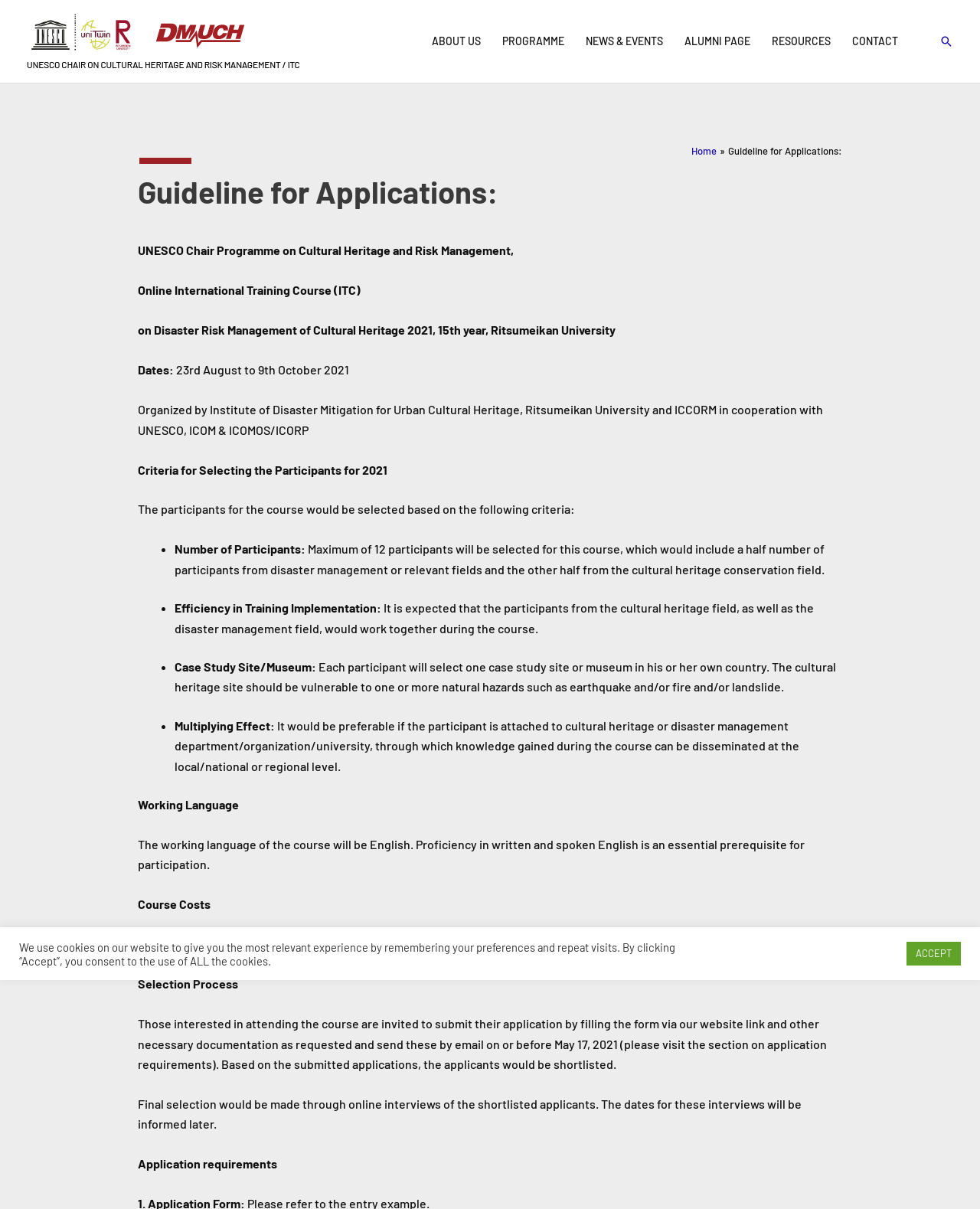How many participants will be selected for the course?
We need a detailed and meticulous answer to the question.

The question asks for the number of participants that will be selected for the course, which can be found in the StaticText element with the text 'Maximum of 12 participants will be selected for this course,...'. This text is located in the middle of the webpage, providing information about the course selection process.